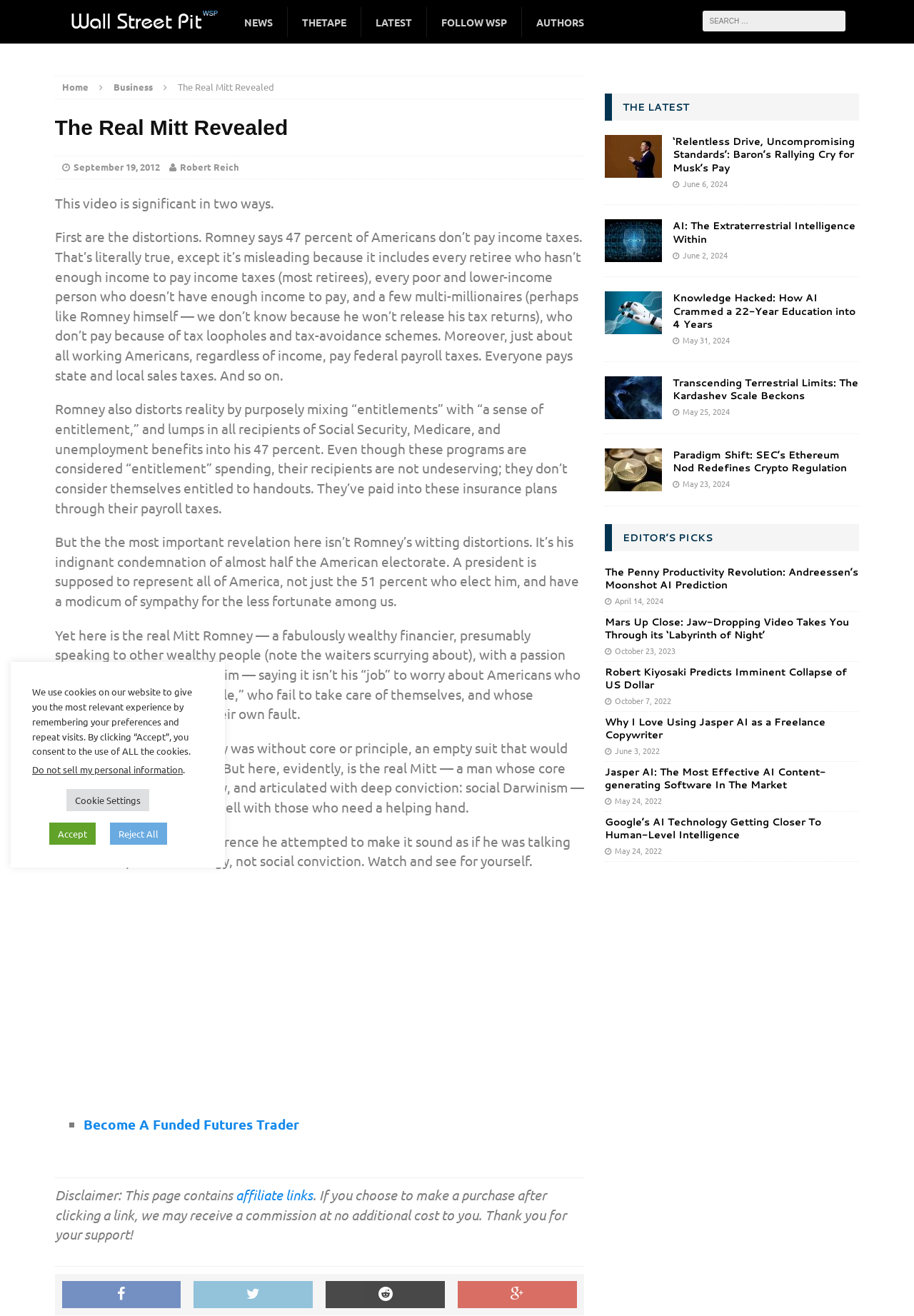Provide a thorough description of the webpage's content and layout.

The webpage is titled "The Real Mitt Revealed - Wall Street Pit" and features a prominent image of the Wall Street Pit logo at the top left corner. Below the logo, there are several links to different sections of the website, including "NEWS", "THETAPE", "LATEST", "FOLLOW WSP", and "AUTHORS". 

To the right of these links, there is a search bar with a search box and a search button. Below the search bar, there is a link to the "Home" page, followed by links to "Business" and a heading that reads "The Real Mitt Revealed". 

The main content of the webpage is a lengthy article that discusses Mitt Romney's views on social Darwinism. The article is divided into several paragraphs, each of which explores a different aspect of Romney's beliefs. The text is dense and features no images or breaks, making it a substantial block of text.

Below the article, there is an iframe that likely contains a video related to the article's content. 

At the bottom of the webpage, there are several links to other articles, each with a heading and a brief description. These links are organized into sections labeled "THE LATEST" and "EDITOR'S PICKS". Each section features several links to articles on various topics, including technology, cryptocurrency, and politics. 

Finally, at the very bottom of the webpage, there is a notice about the use of cookies on the website, as well as a link to a page about not selling personal information.